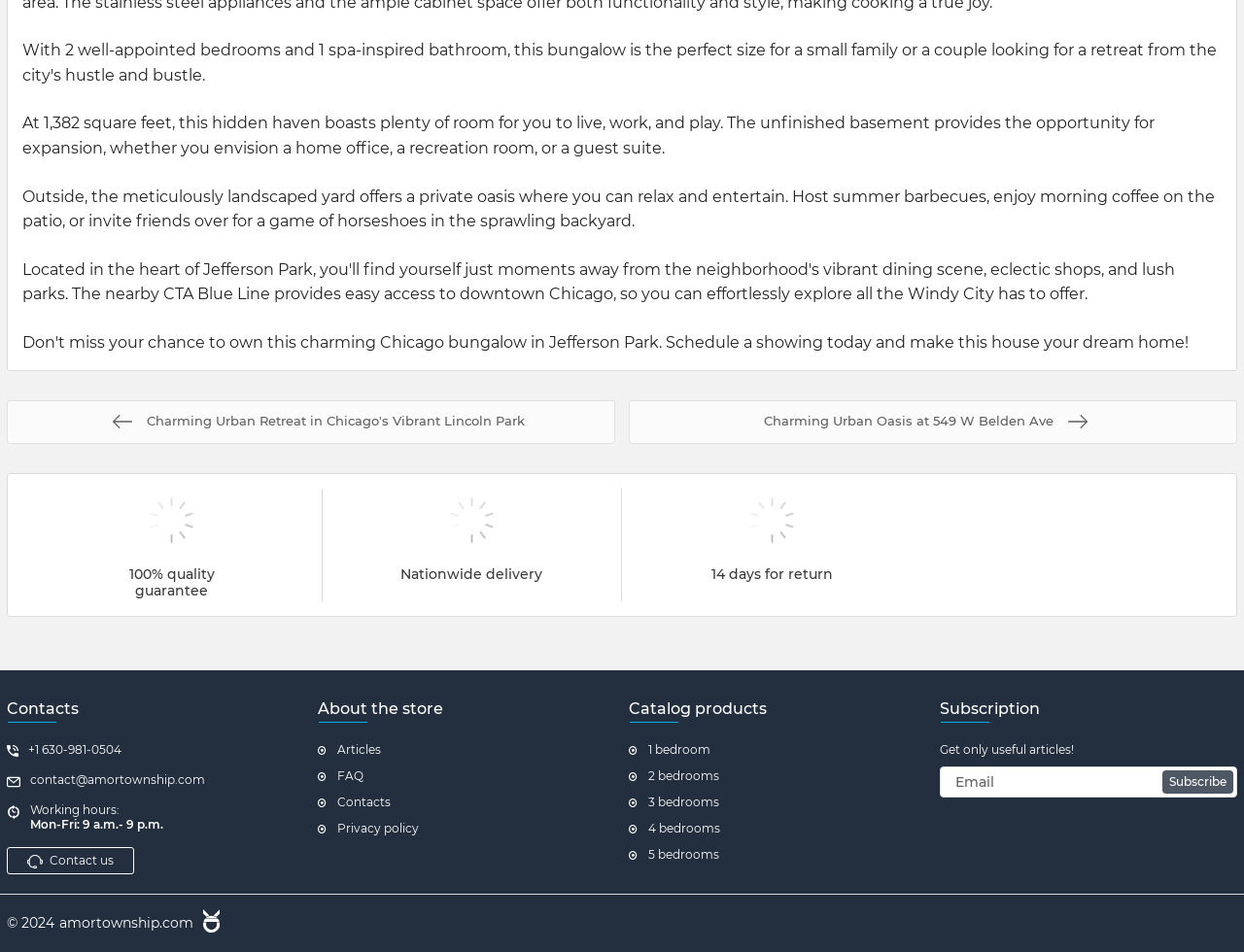How many bedrooms are mentioned in the catalog products?
Please respond to the question with a detailed and well-explained answer.

The answer can be found in the links under the 'Catalog products' section, which lists 1 bedroom, 2 bedrooms, 3 bedrooms, 4 bedrooms, and 5 bedrooms as options.